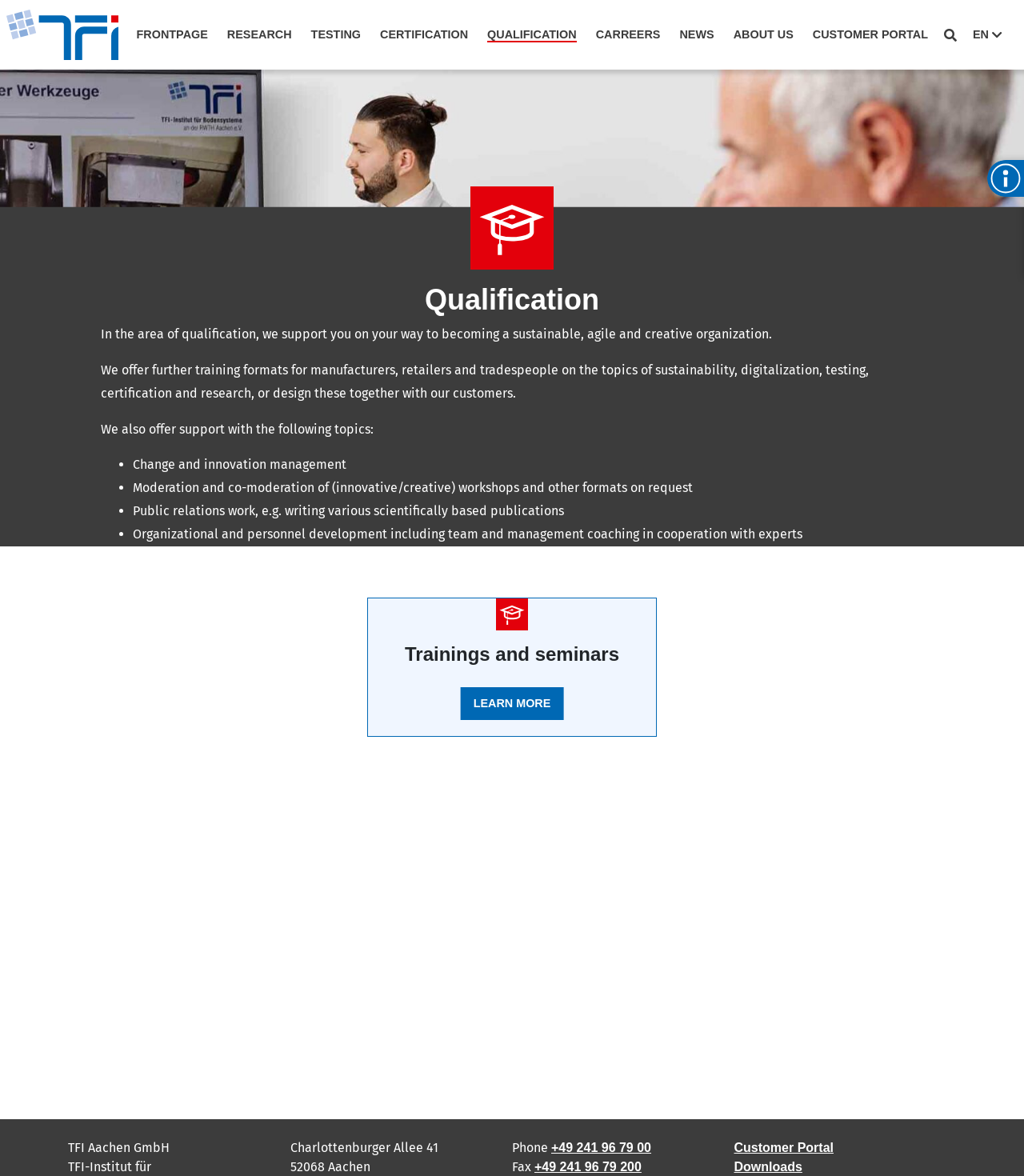Detail the various sections and features of the webpage.

The webpage is about the qualification services offered by TFI Aachen GmbH. At the top left corner, there is a logo of TFI Aachen GmbH, which is an image linked to the company's homepage. Next to the logo, there is a navigation menu with links to various sections of the website, including the front page, research, testing, certification, qualification, careers, news, about us, and customer portal.

Below the navigation menu, there is a main content area that takes up most of the page. The content is divided into two sections. The first section has a heading "Qualification" and provides an introduction to the company's qualification services. The text explains that the company supports organizations in becoming sustainable, agile, and creative, and offers further training formats on topics such as sustainability, digitalization, testing, certification, and research.

The second section lists the specific services offered by the company, including change and innovation management, moderation and co-moderation of workshops, public relations work, and organizational and personnel development. Each service is marked with a bullet point.

Below the list of services, there is a call-to-action button "LEARN MORE" that links to more information about the company's trainings and seminars.

At the bottom right corner of the page, there is a footer section that contains the company's contact information, including address, phone number, fax number, and links to the customer portal and downloads.

There are two images on the page: the company logo at the top left corner and a small icon at the bottom right corner, which appears to be a language selection icon.